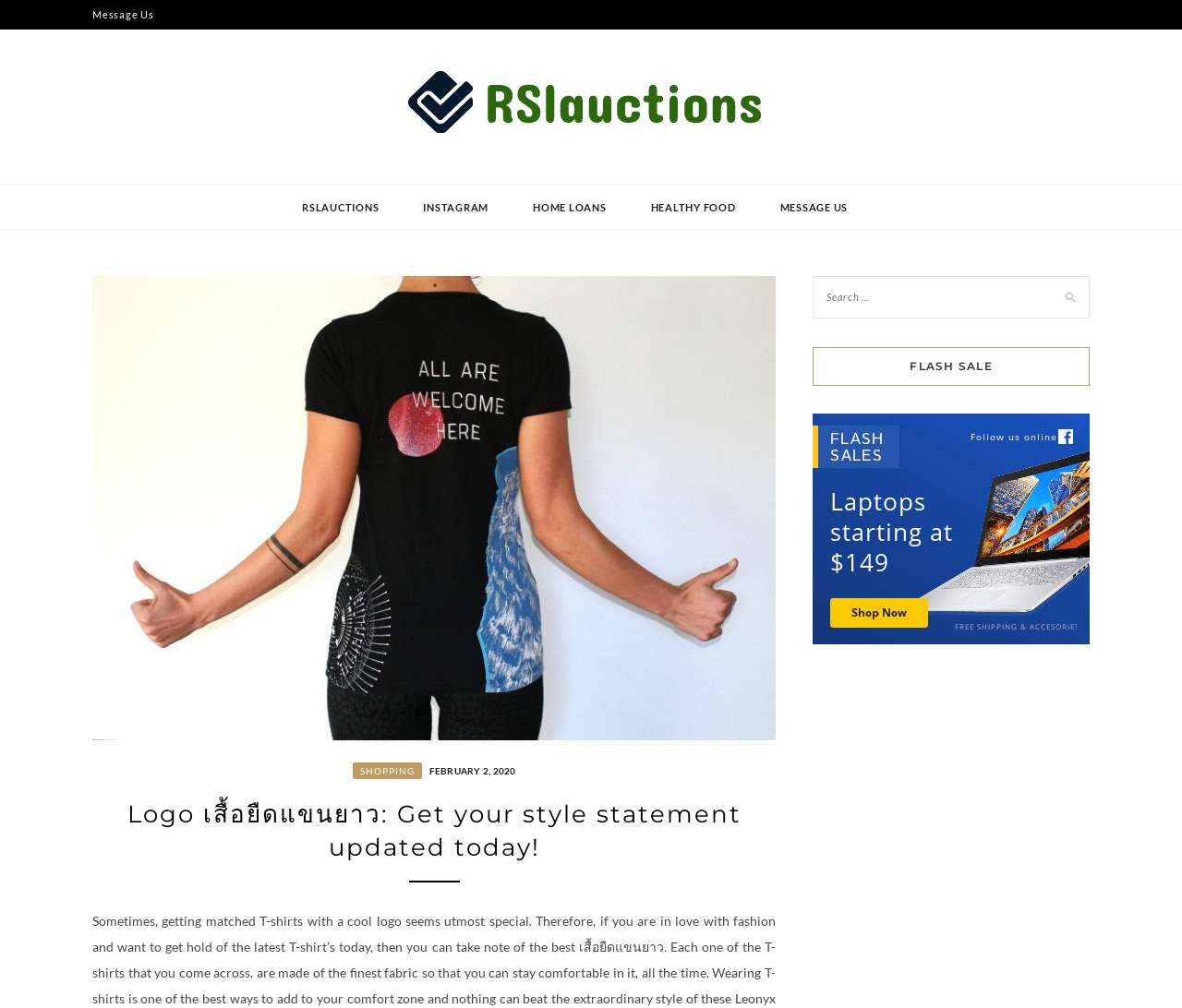Please identify the bounding box coordinates of the element that needs to be clicked to execute the following command: "Explore the 'women’s t-shirt' category". Provide the bounding box using four float numbers between 0 and 1, formatted as [left, top, right, bottom].

[0.078, 0.721, 0.656, 0.737]